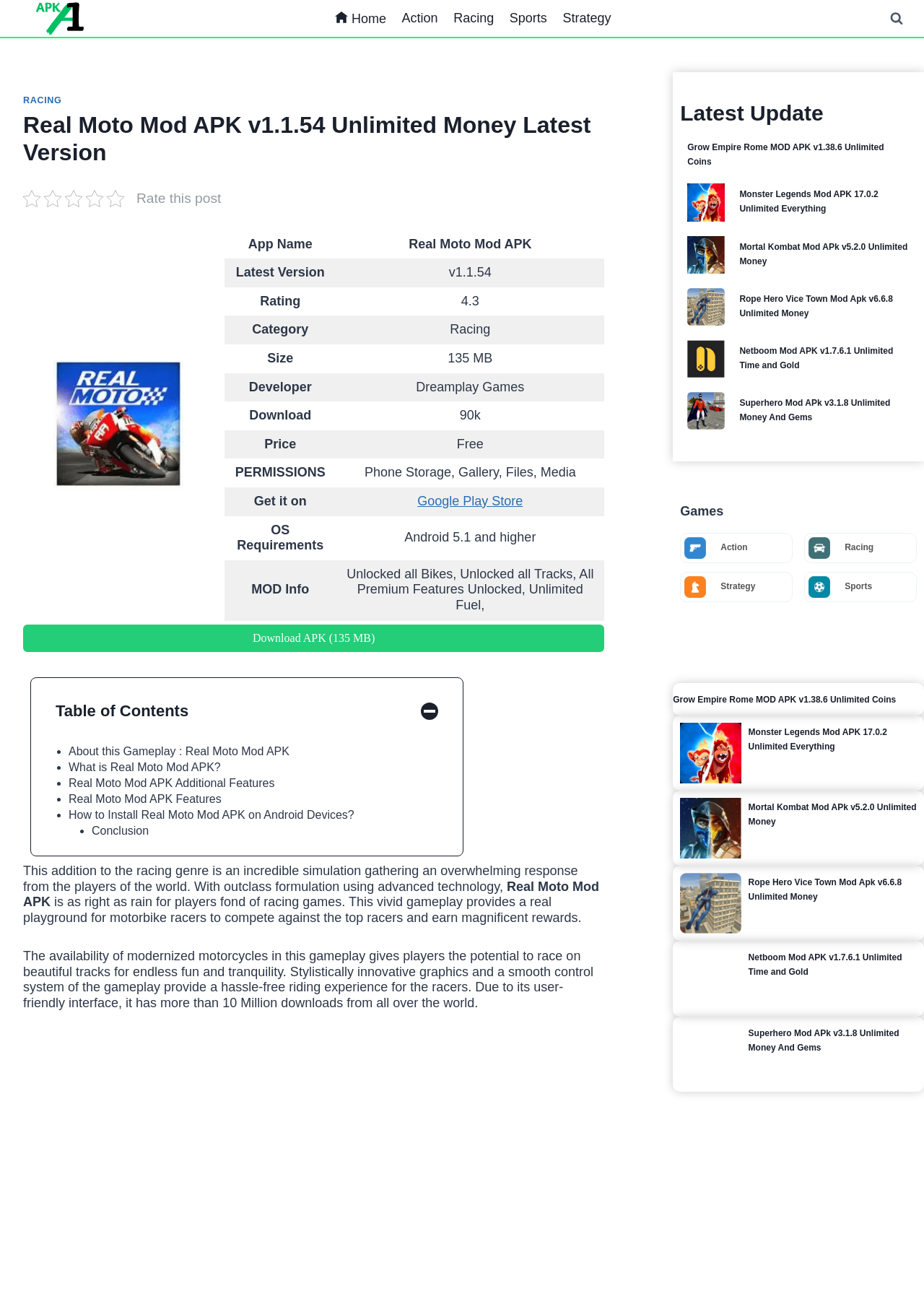What is the minimum OS requirement for Real Moto Mod APK?
Using the visual information, respond with a single word or phrase.

Android 5.1 and higher